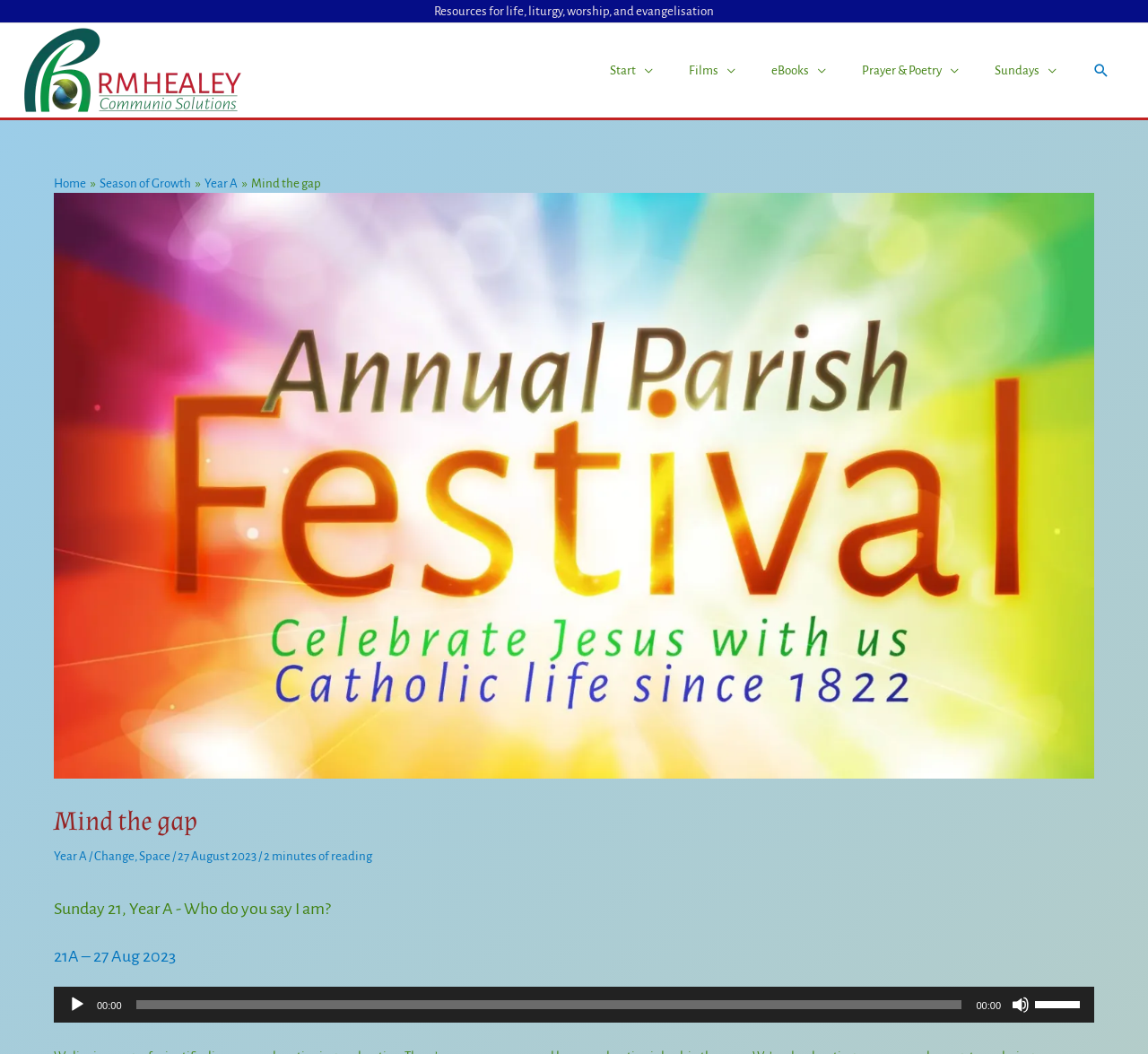Determine the bounding box coordinates of the region I should click to achieve the following instruction: "Search using the search icon". Ensure the bounding box coordinates are four float numbers between 0 and 1, i.e., [left, top, right, bottom].

[0.952, 0.059, 0.967, 0.075]